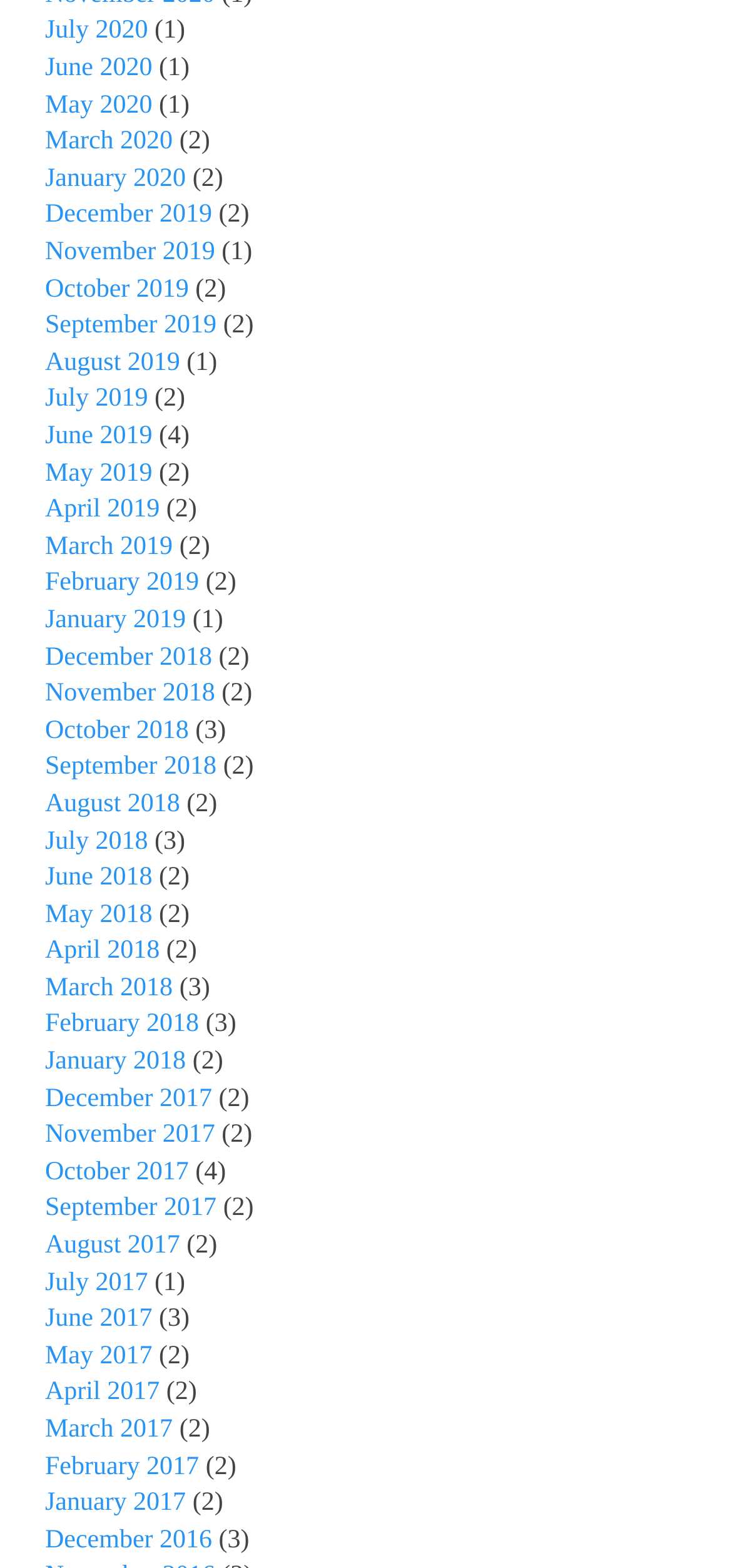Provide a single word or phrase answer to the question: 
How many months are available in 2019?

12